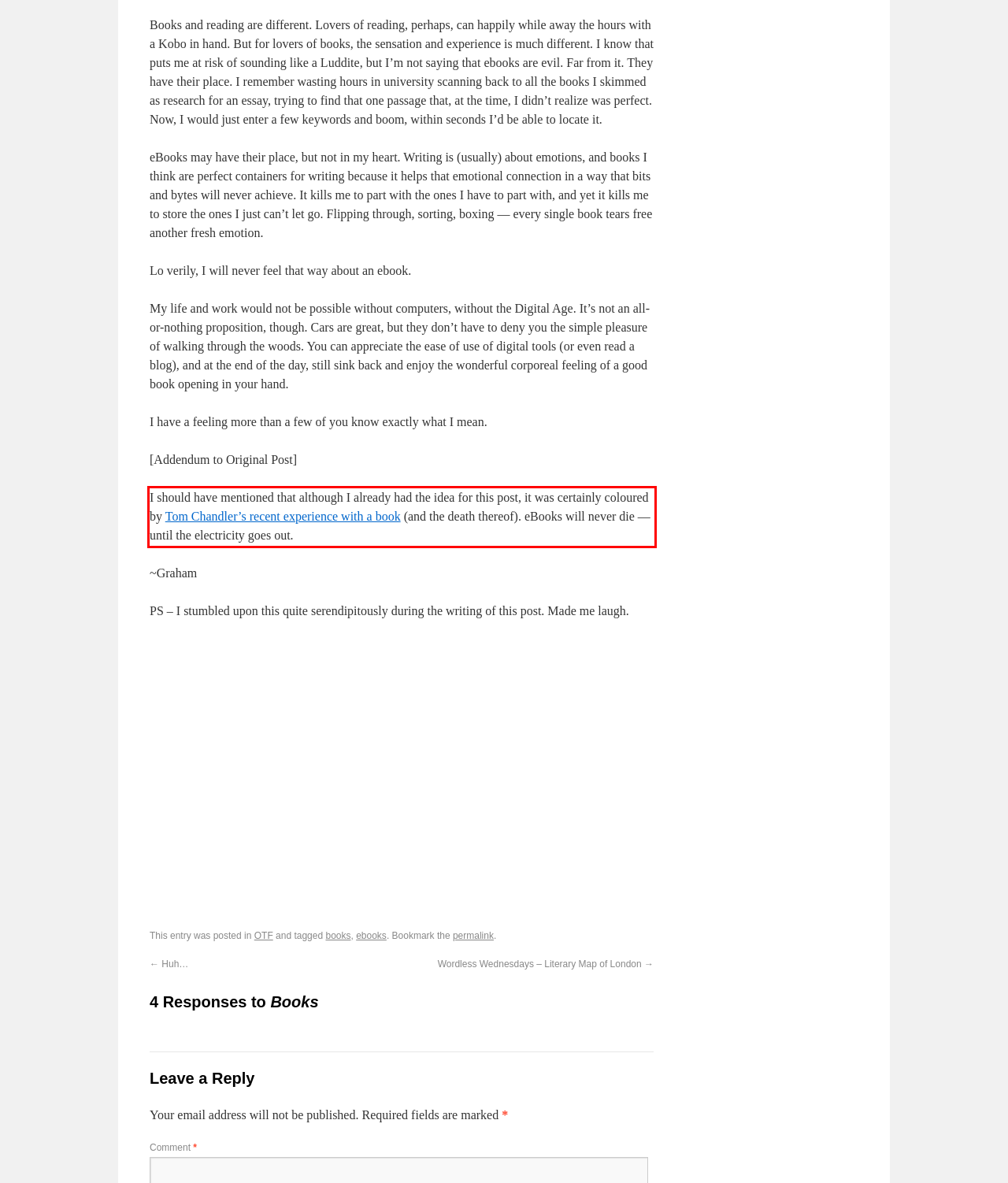Given a screenshot of a webpage, locate the red bounding box and extract the text it encloses.

I should have mentioned that although I already had the idea for this post, it was certainly coloured by Tom Chandler’s recent experience with a book (and the death thereof). eBooks will never die — until the electricity goes out.